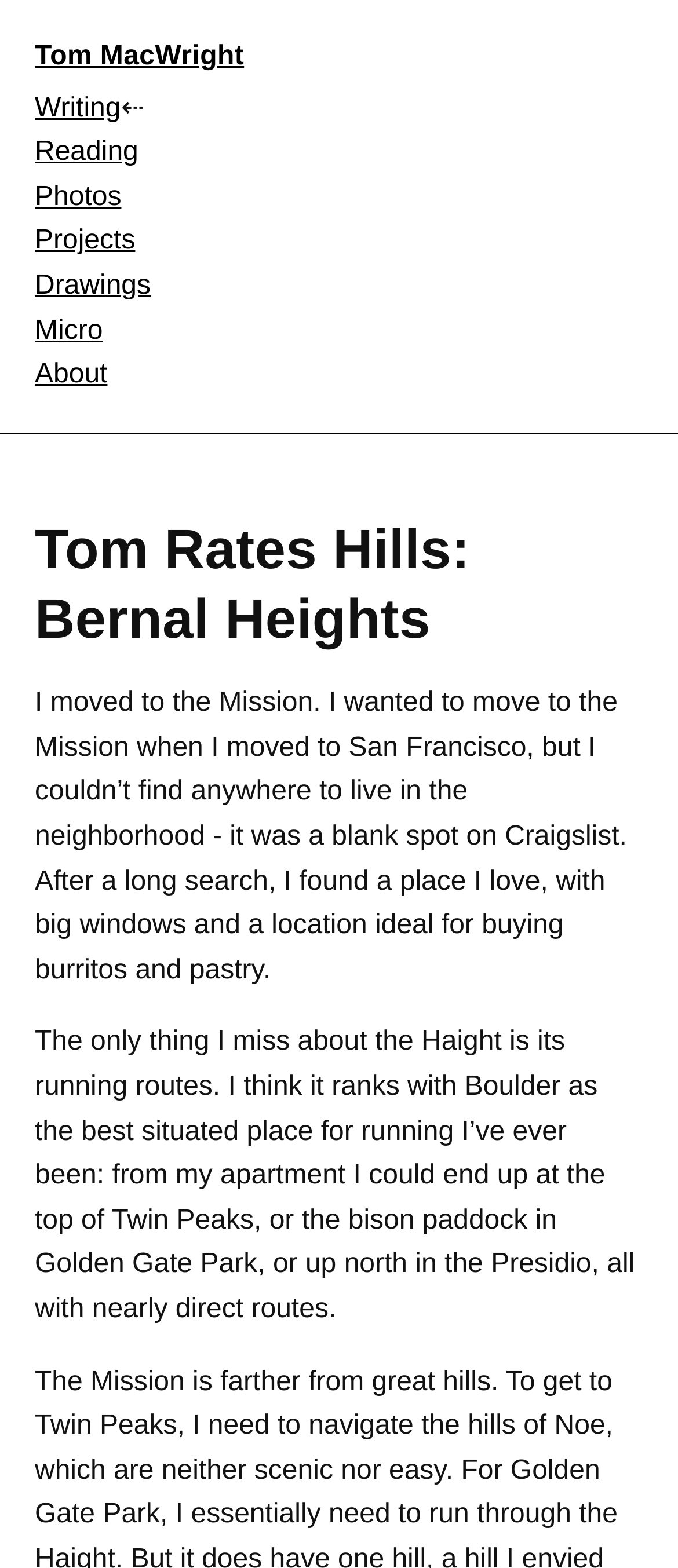Pinpoint the bounding box coordinates of the element to be clicked to execute the instruction: "visit About page".

[0.051, 0.23, 0.158, 0.248]